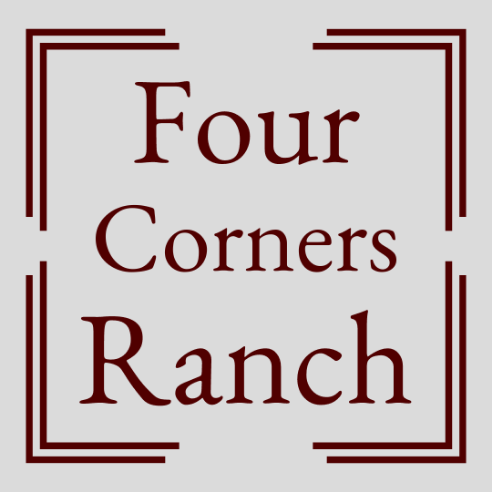What is the atmosphere conveyed by the image?
Give a detailed explanation using the information visible in the image.

The caption describes the image as having a warm and welcoming aesthetic, which is reflected in the color scheme and the overall design of the image, creating an inviting atmosphere.